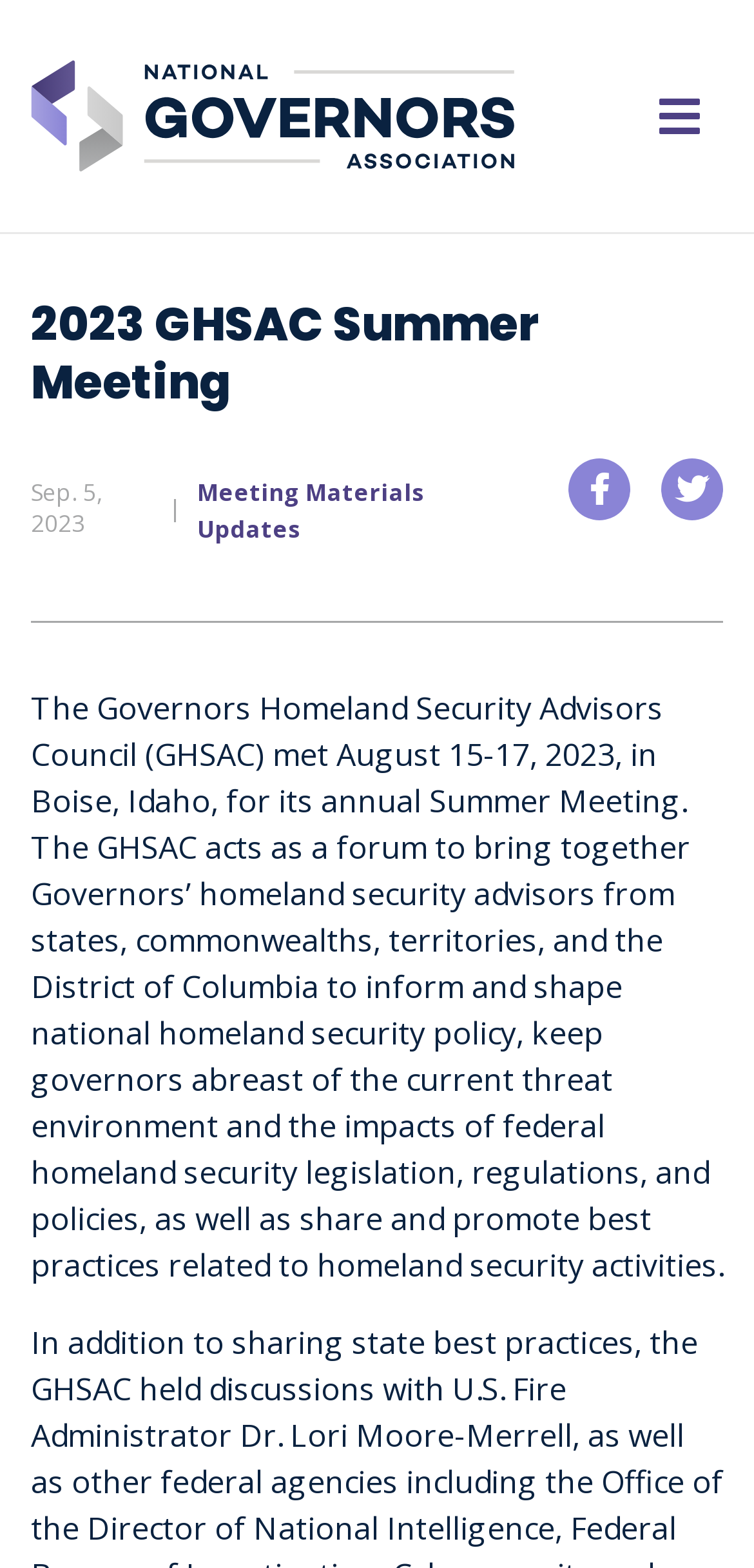Given the webpage screenshot, identify the bounding box of the UI element that matches this description: "Updates".

[0.262, 0.327, 0.4, 0.348]